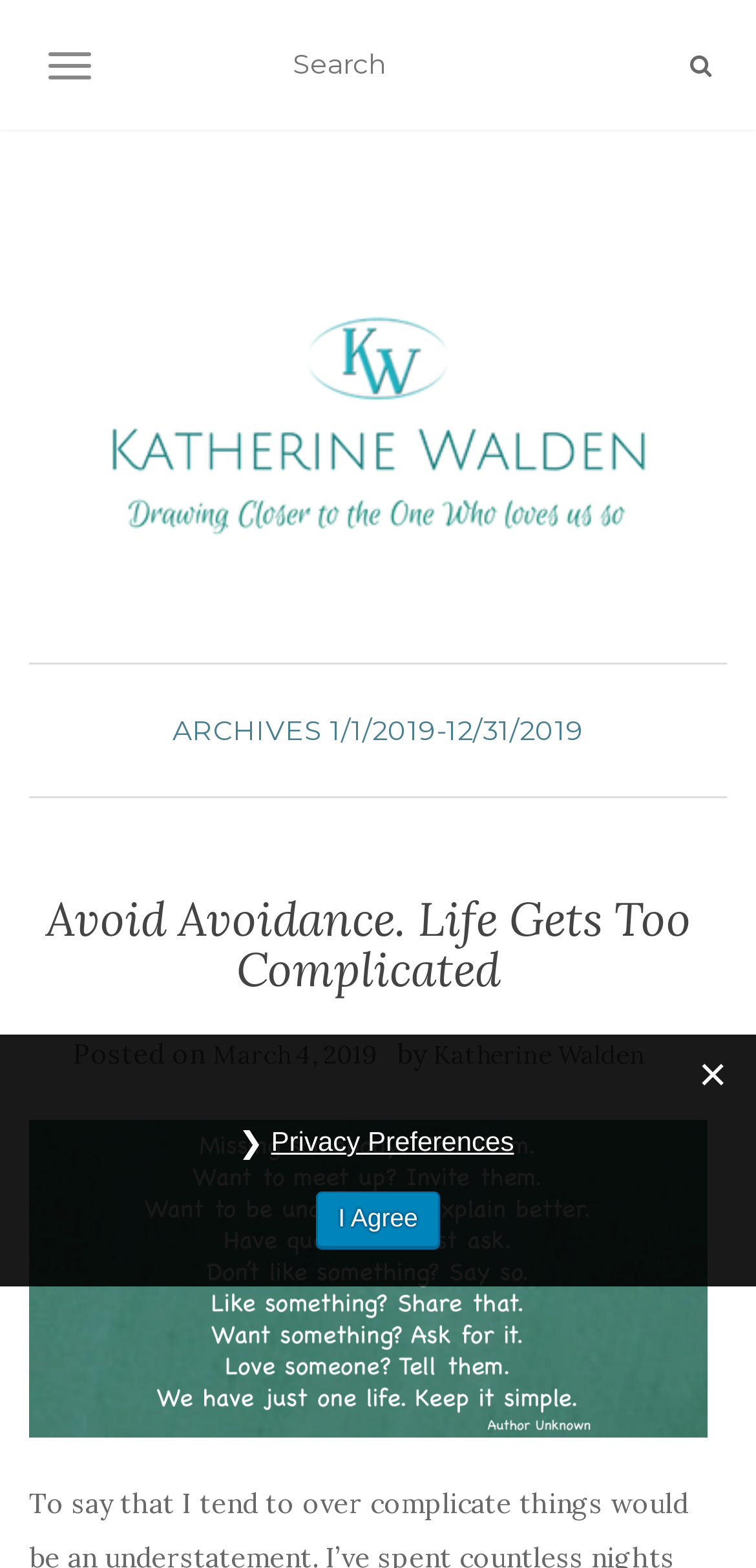How many navigation buttons are at the top of the webpage?
From the image, respond using a single word or phrase.

2